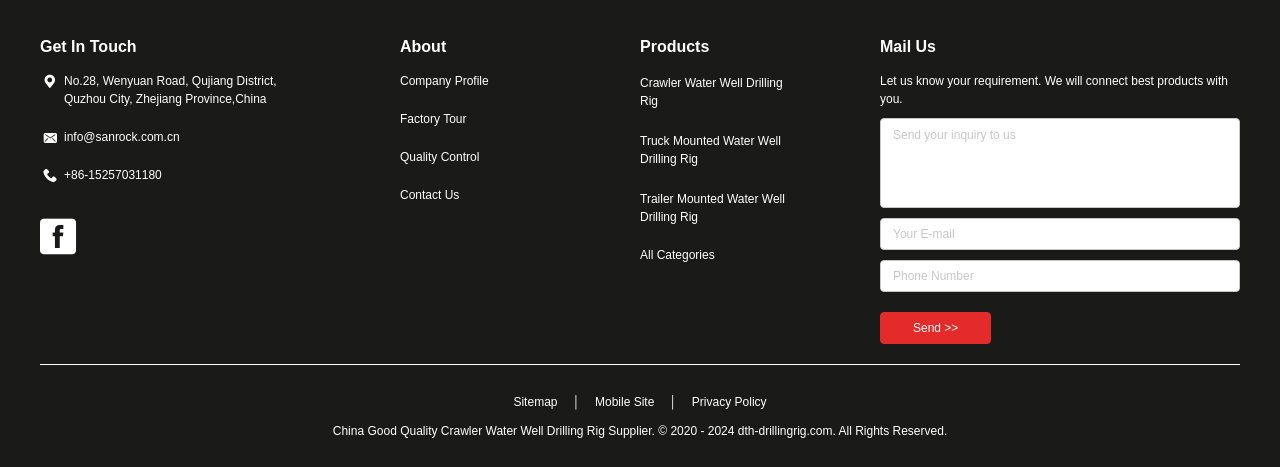Use a single word or phrase to answer this question: 
What is the company's email address?

info@sanrock.com.cn